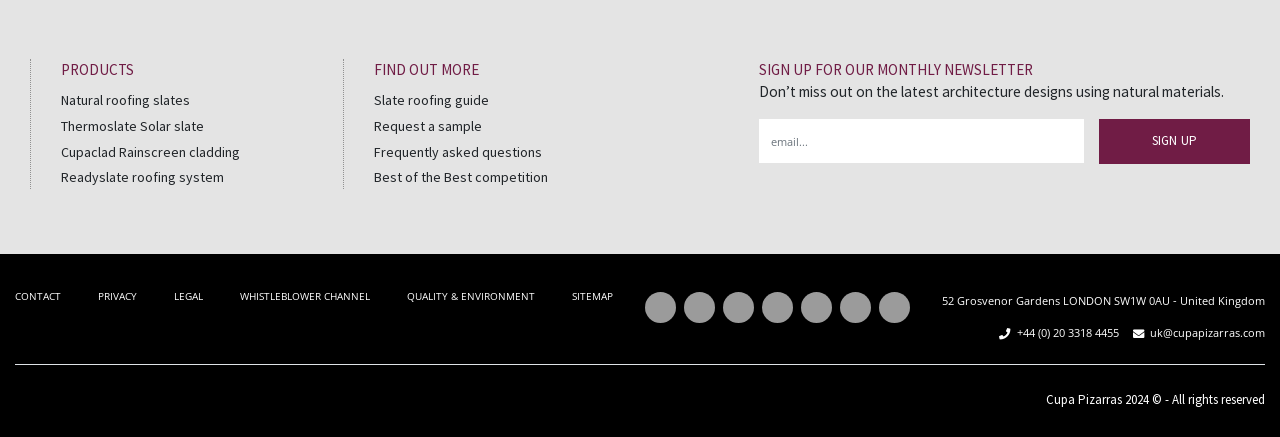What is the contact information provided?
Please answer the question as detailed as possible.

The contact information provided includes a phone number '+44 (0) 20 3318 4455' and an email 'uk@cupapizarras.com', which can be used to get in touch with the company.